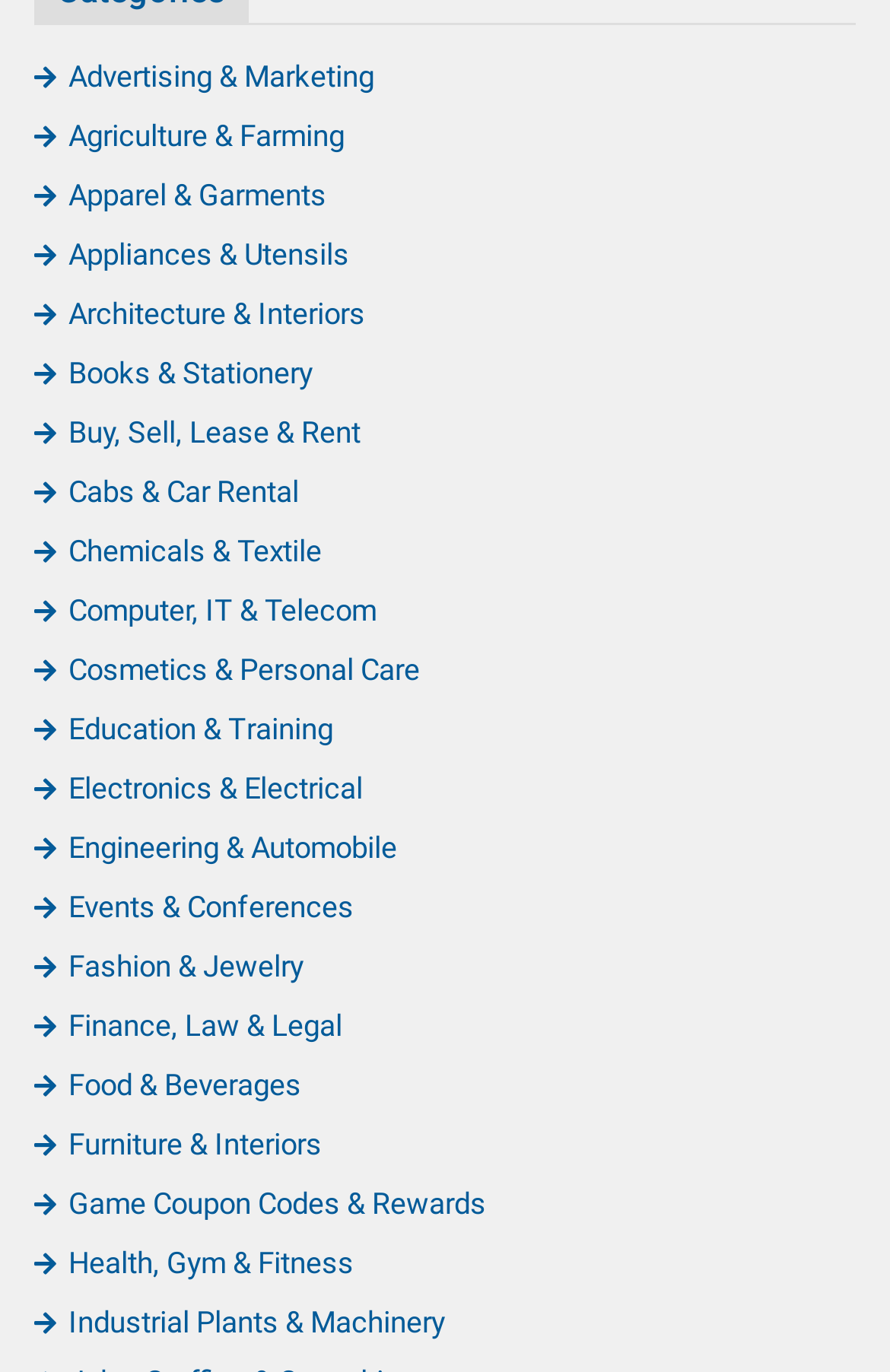How many categories start with the letter 'F'?
Please give a detailed and thorough answer to the question, covering all relevant points.

I searched for categories starting with the letter 'F' and found three links starting with 'Fashion & Jewelry', 'Finance, Law & Legal', and 'Food & Beverages'.